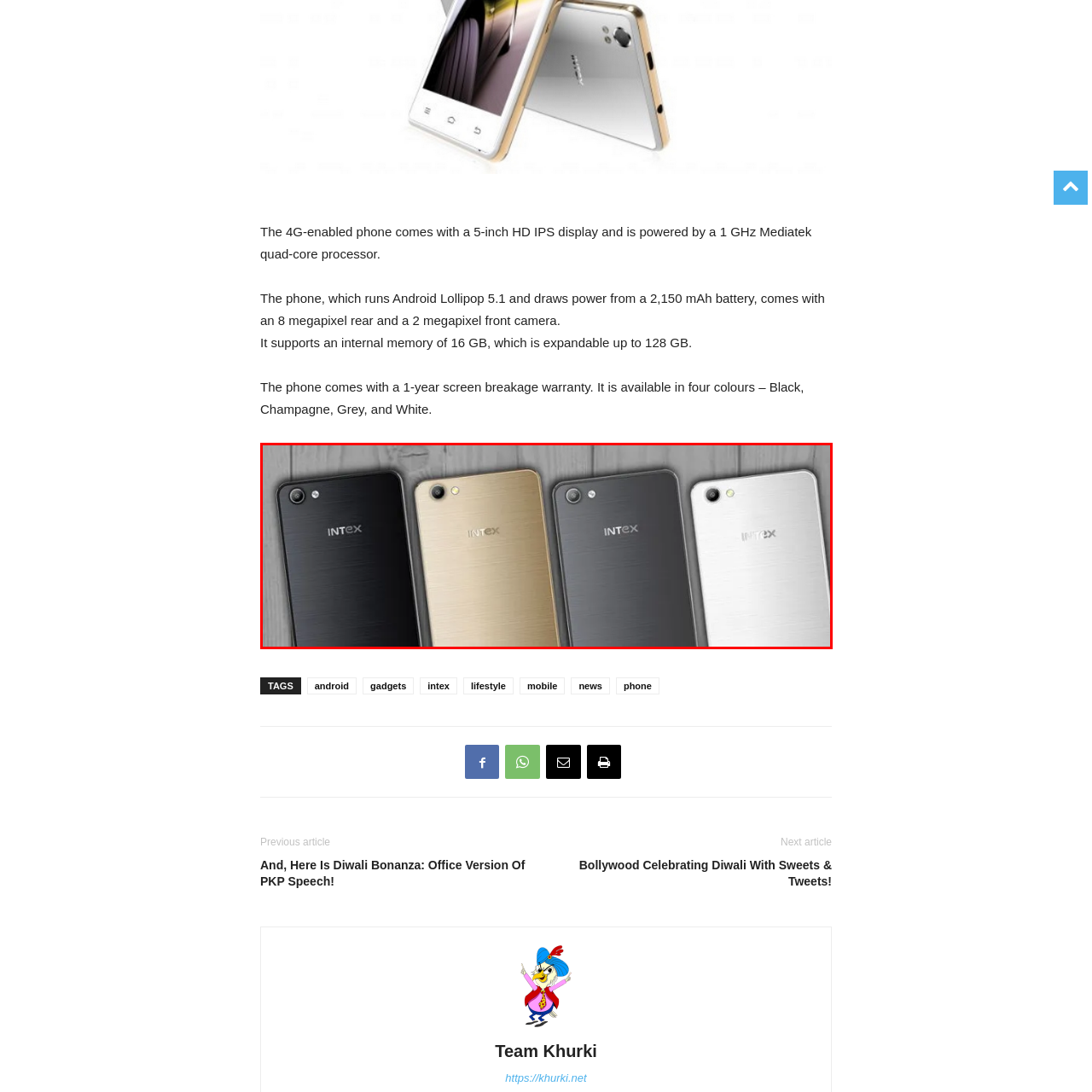Examine the image highlighted by the red boundary, What is the size of the HD IPS display? Provide your answer in a single word or phrase.

5-inch